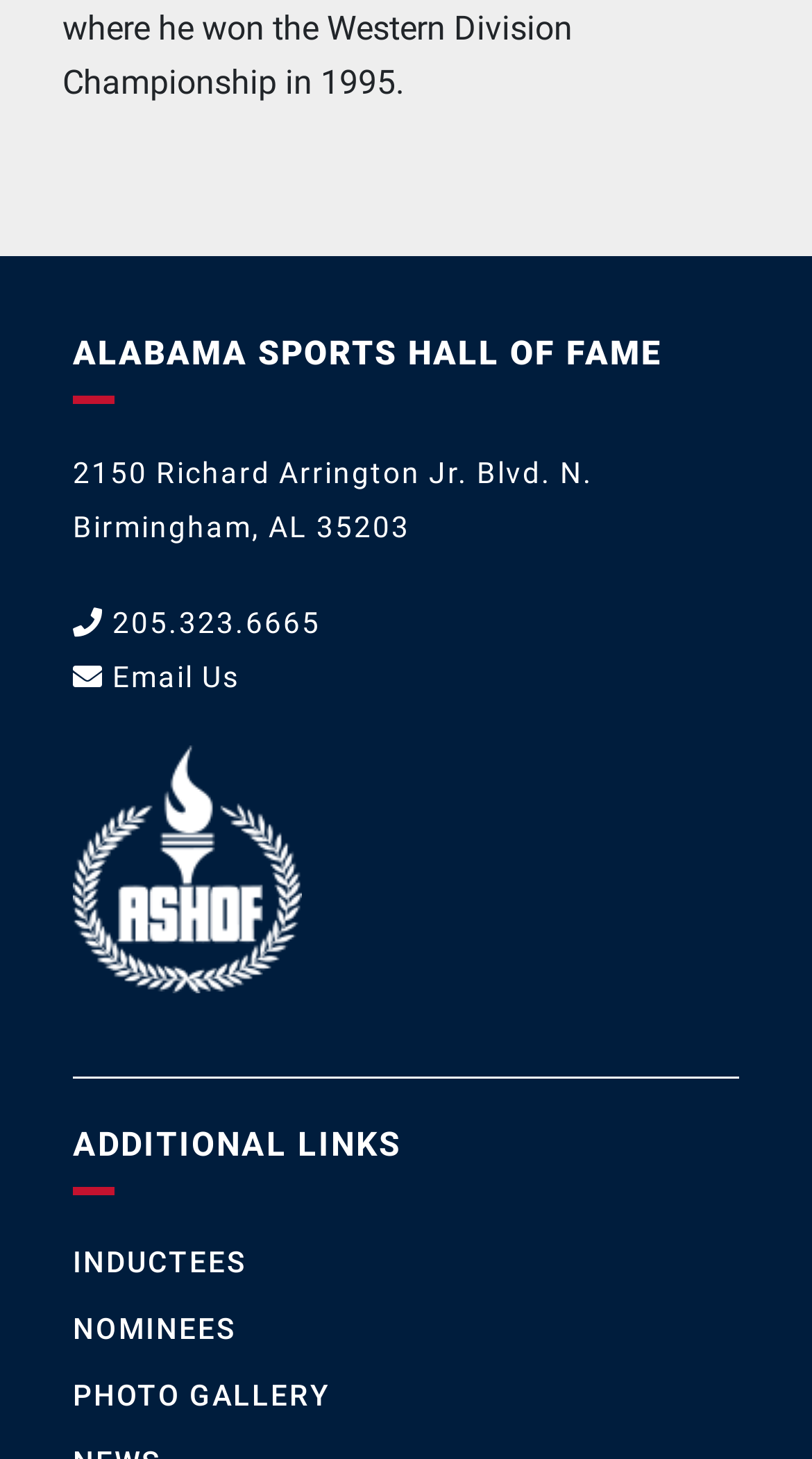Find the coordinates for the bounding box of the element with this description: "Email Us".

[0.09, 0.453, 0.295, 0.476]